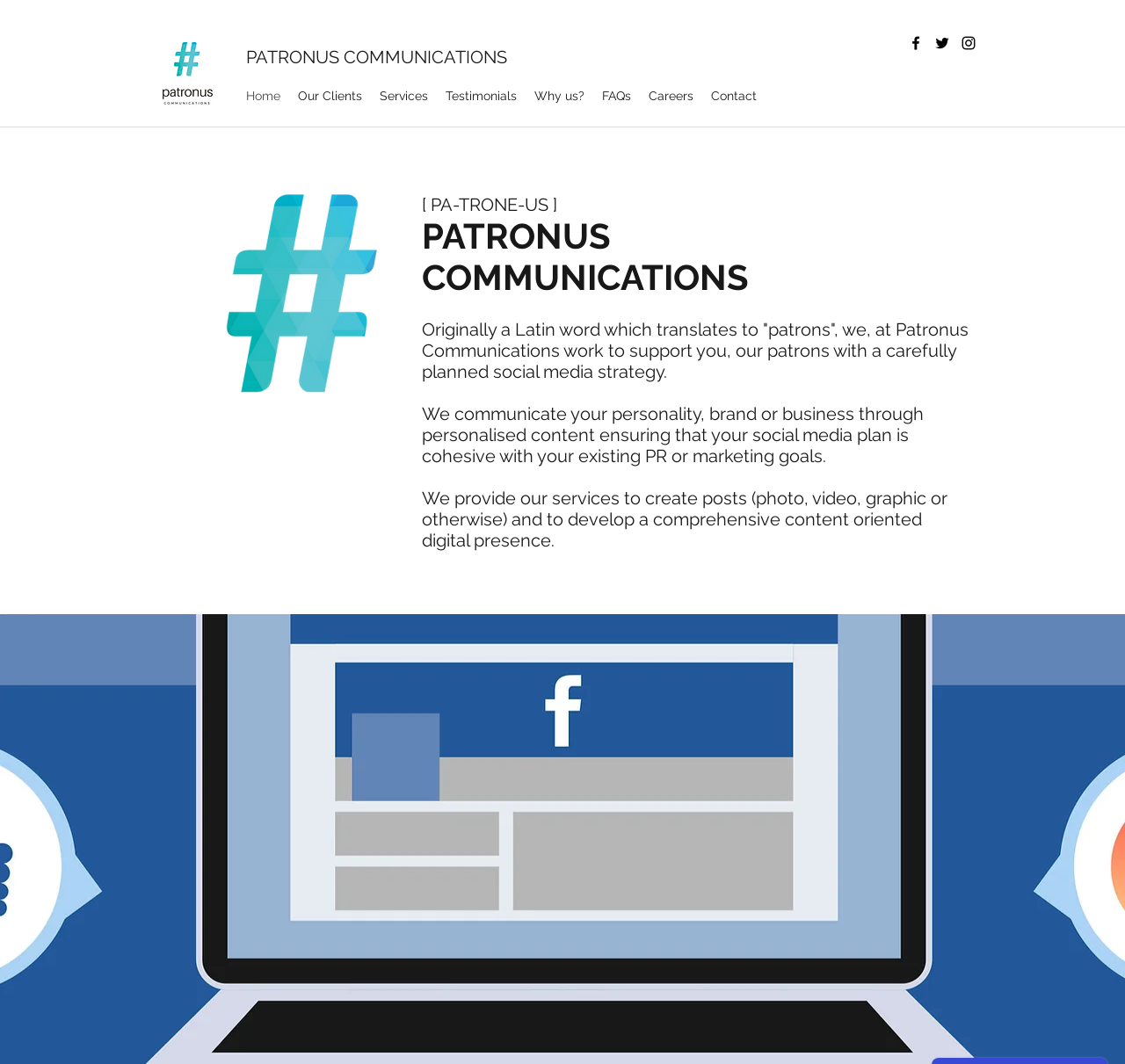Give a detailed account of the webpage's layout and content.

The webpage is about Patronus Communications, a digital marketing agency in Mumbai that specializes in social media marketing. At the top, there is a heading that reads "PATRONUS COMMUNICATIONS" in a prominent font. Below it, there is a navigation menu with links to different sections of the website, including "Home", "Our Clients", "Services", "Testimonials", "Why us?", "FAQs", "Careers", and "Contact".

To the right of the navigation menu, there is a social bar with links to the agency's social media profiles on Facebook, Twitter, and Instagram, each represented by its respective icon.

The main content of the webpage is divided into sections. The first section has a brief introduction to the agency, explaining that the name "Patronus" is derived from a Latin word meaning "patrons" and that the agency works to support its clients with carefully planned social media strategies. Below this introduction, there is a paragraph that describes how the agency communicates its clients' personalities, brands, or businesses through personalized content.

The next section explains the services provided by the agency, including creating posts and developing a comprehensive content-oriented digital presence. This section is accompanied by an image, likely the agency's logo, which is a blue-colored graphic.

Throughout the webpage, there are no prominent images or graphics aside from the social media icons and the agency's logo. The overall layout is clean and easy to navigate, with clear headings and concise text.